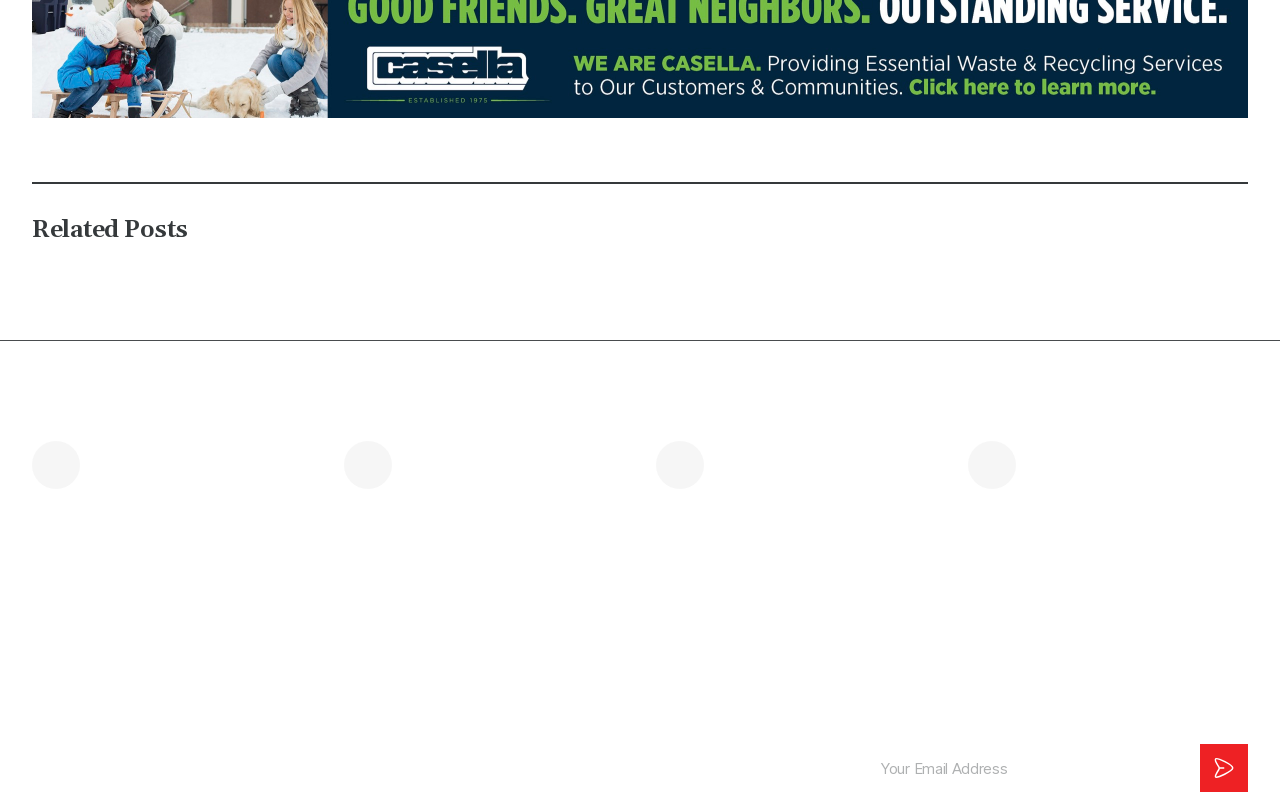Carefully examine the image and provide an in-depth answer to the question: What is the purpose of the 'Subscription Form'?

I found the purpose of the 'Subscription Form' by looking at the text above the form, which says 'Sign up to receive the weekly newsletter, which also includes top trending stories and what all the locals are talking about!'.